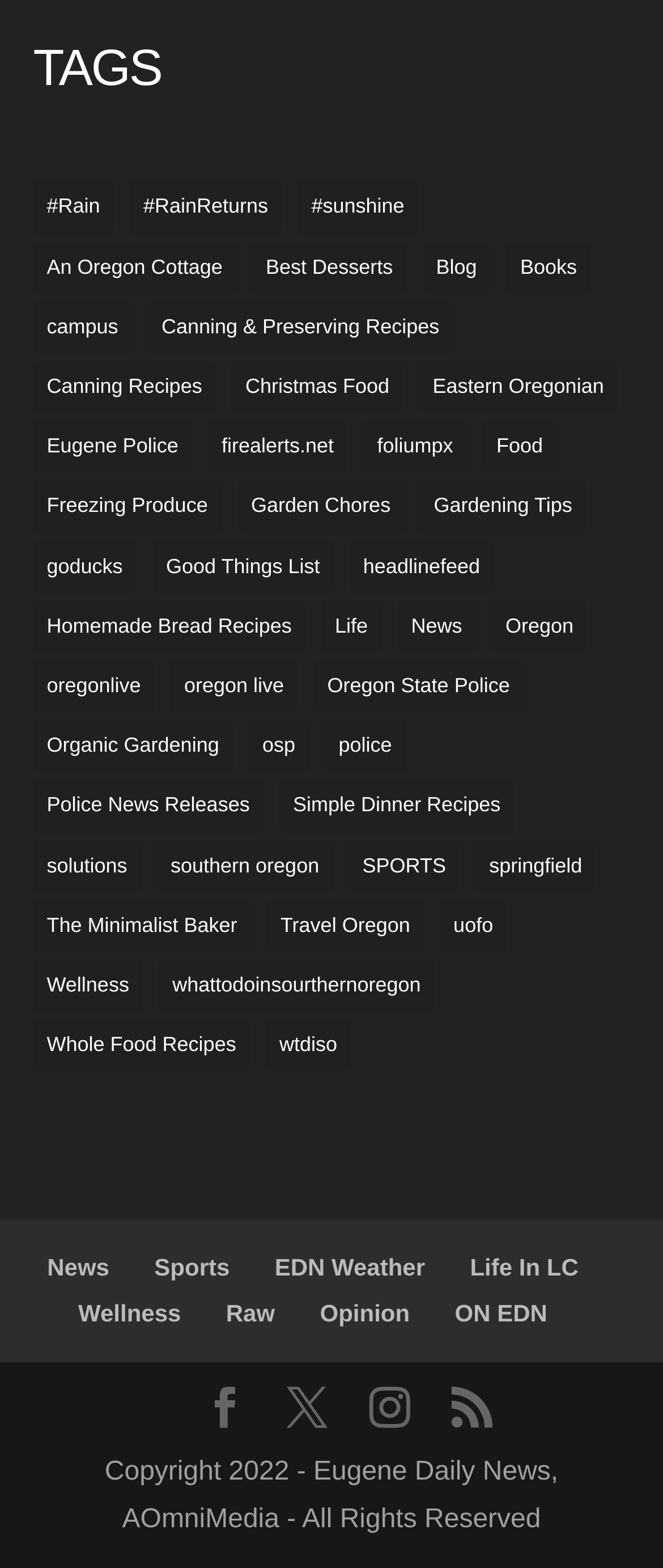Based on the image, provide a detailed and complete answer to the question: 
How many categories are related to food?

After carefully reviewing the links on the webpage, I counted 7 categories related to food: 'Best Desserts', 'Canning & Preserving Recipes', 'Canning Recipes', 'Christmas Food', 'Food', 'Homemade Bread Recipes', and 'Whole Food Recipes'.